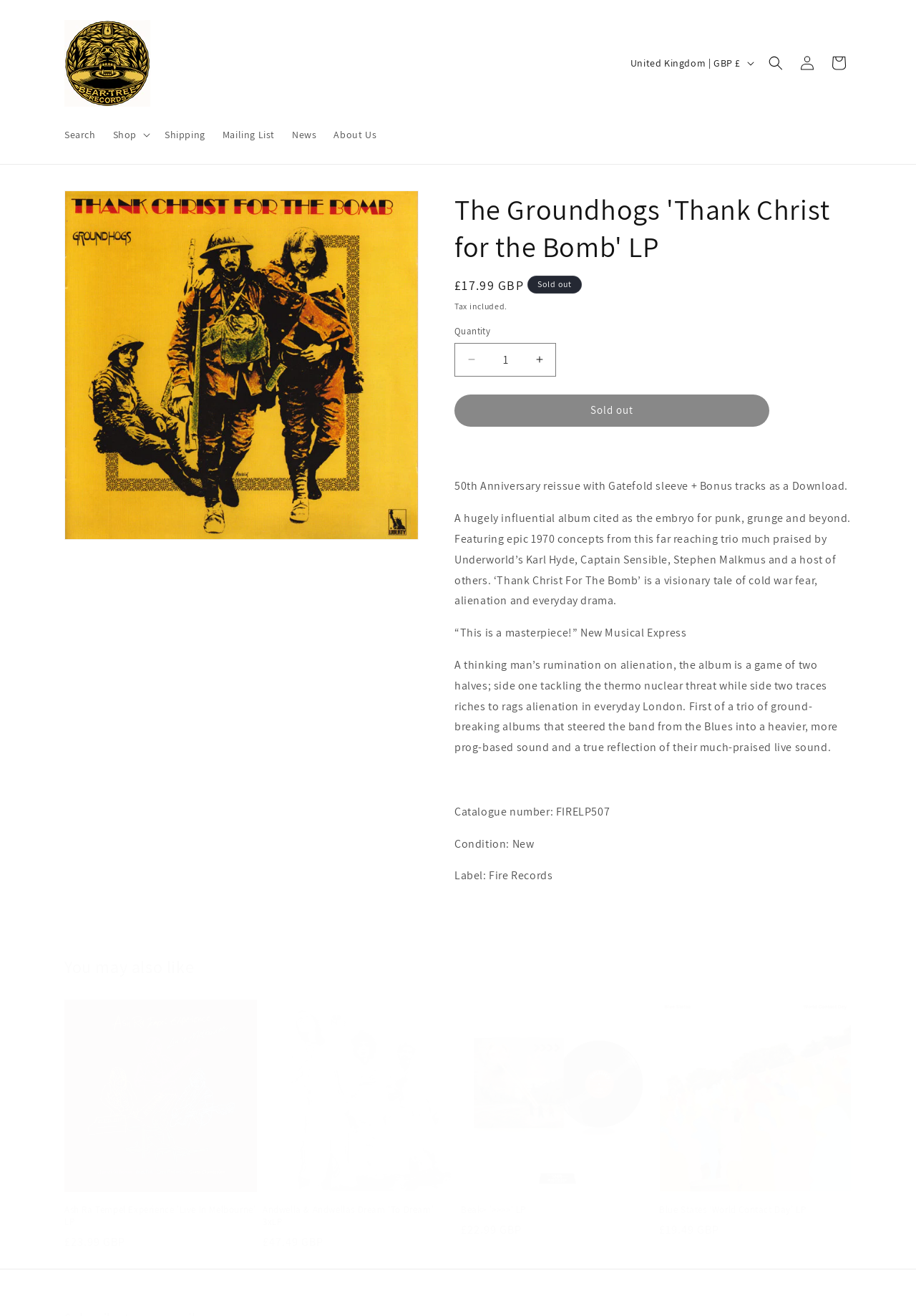What is the condition of the 'Thank Christ for the Bomb' LP?
Please provide a single word or phrase answer based on the image.

New